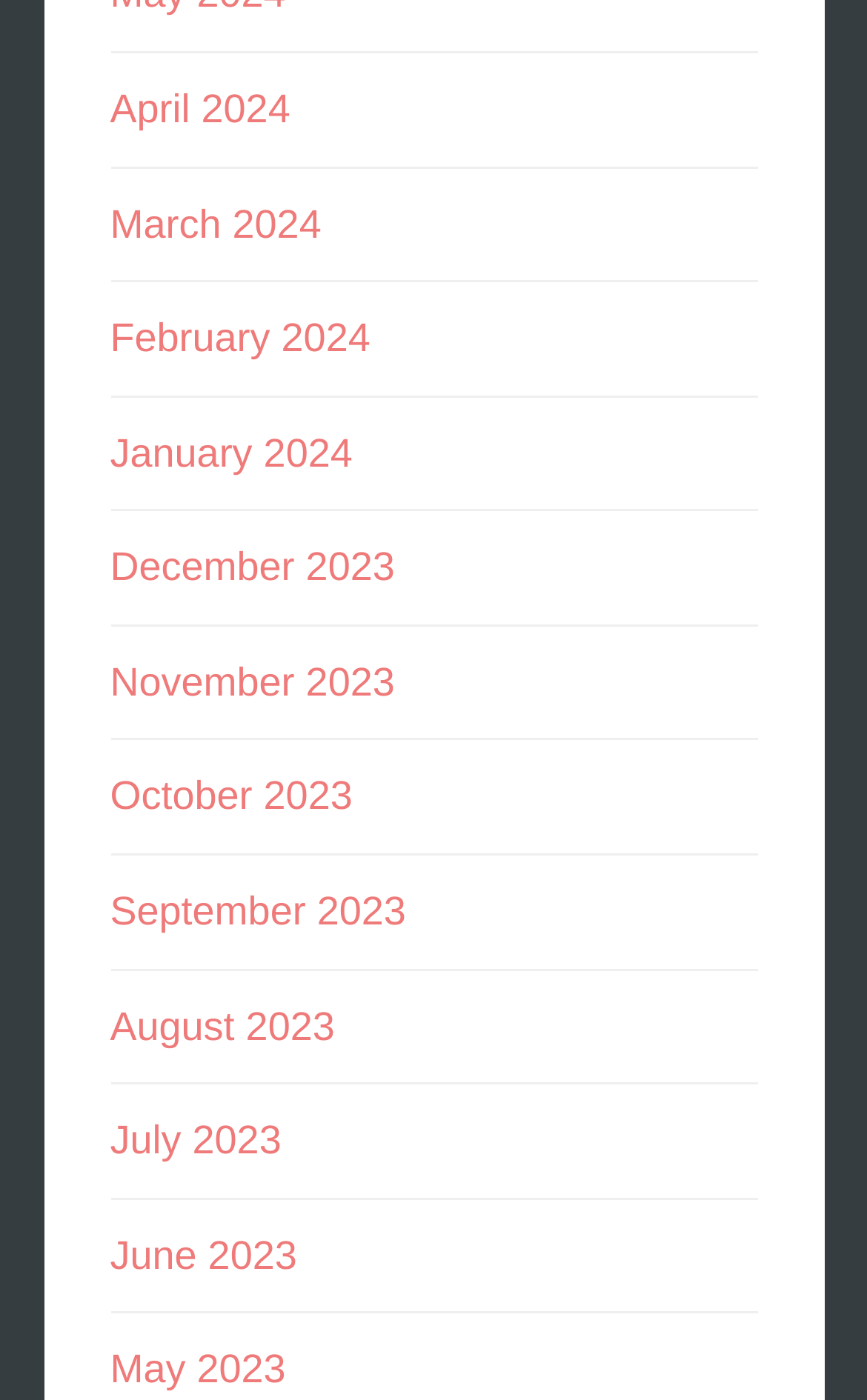Could you specify the bounding box coordinates for the clickable section to complete the following instruction: "Go to March 2024"?

[0.127, 0.144, 0.371, 0.175]